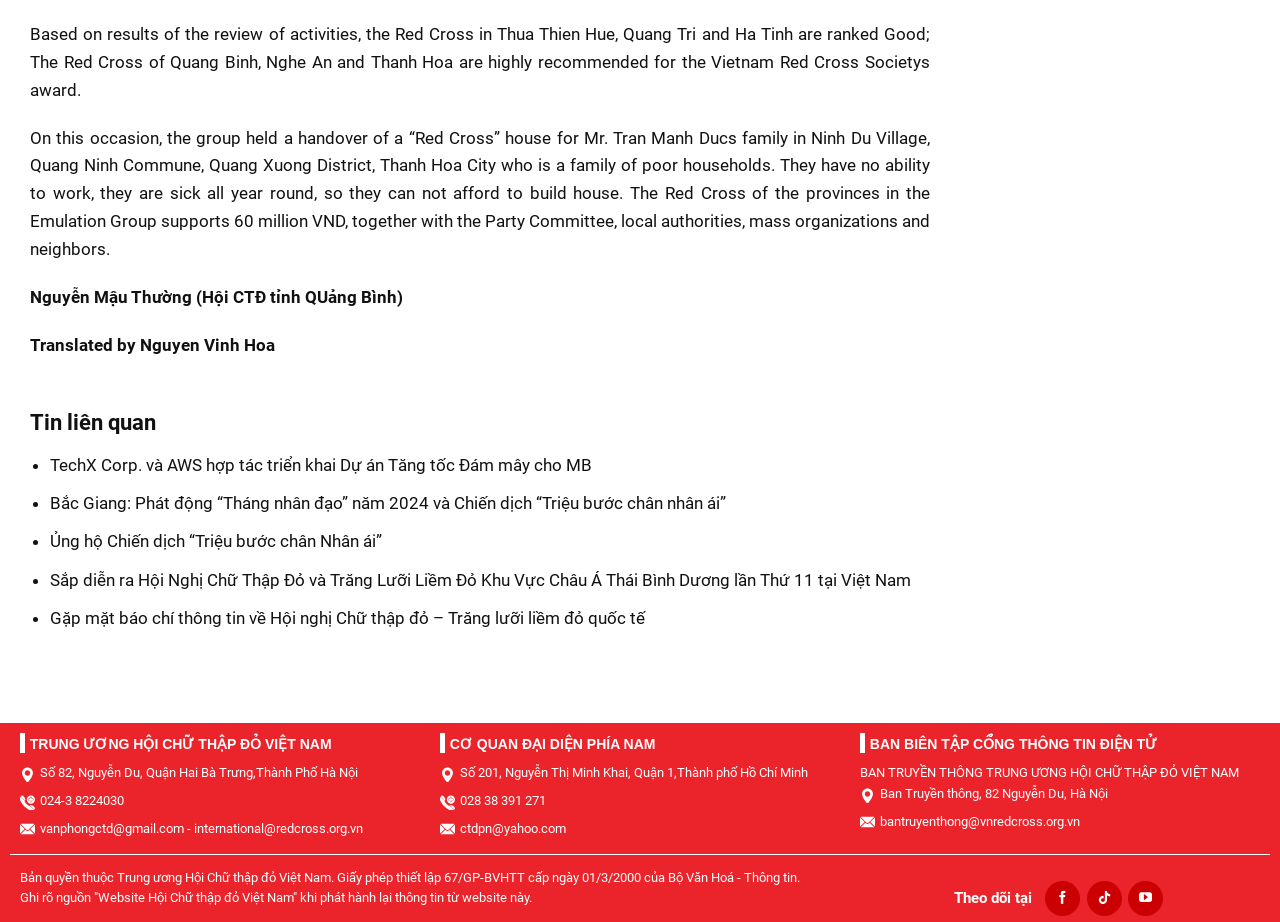Identify the bounding box coordinates for the element you need to click to achieve the following task: "Visit the website of TechX Corp. and AWS". Provide the bounding box coordinates as four float numbers between 0 and 1, in the form [left, top, right, bottom].

[0.039, 0.493, 0.462, 0.515]